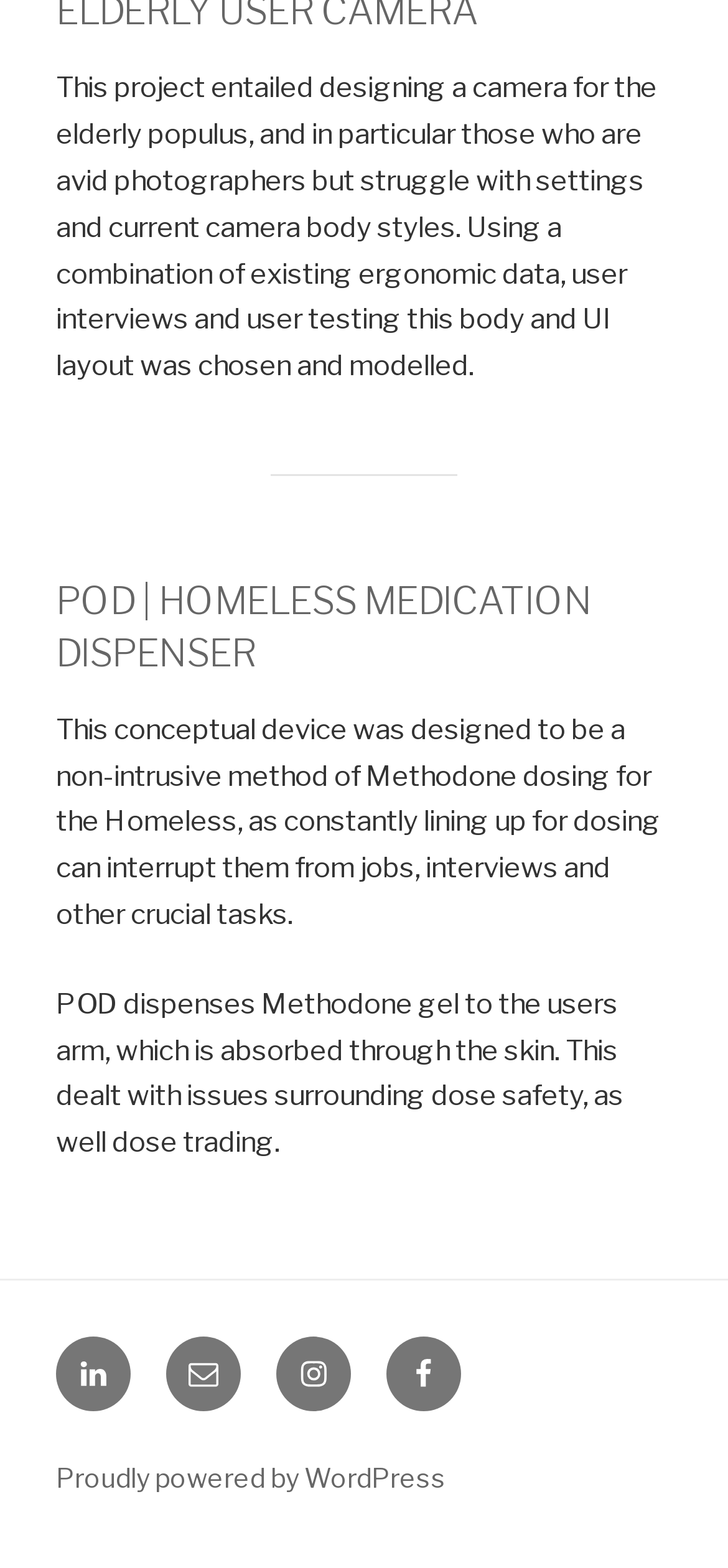Bounding box coordinates are to be given in the format (top-left x, top-left y, bottom-right x, bottom-right y). All values must be floating point numbers between 0 and 1. Provide the bounding box coordinate for the UI element described as: INSTAGRAM

[0.379, 0.853, 0.482, 0.9]